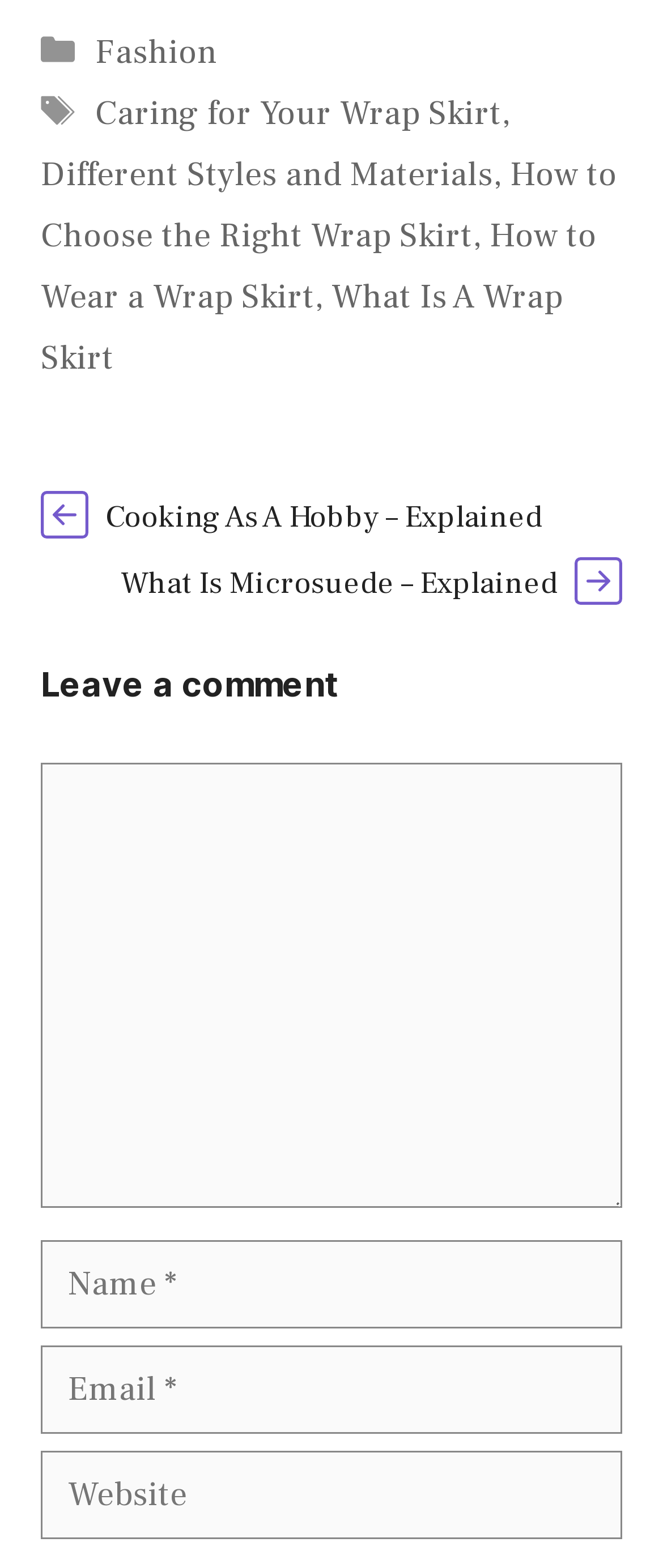Select the bounding box coordinates of the element I need to click to carry out the following instruction: "Enter a comment".

[0.062, 0.486, 0.938, 0.77]